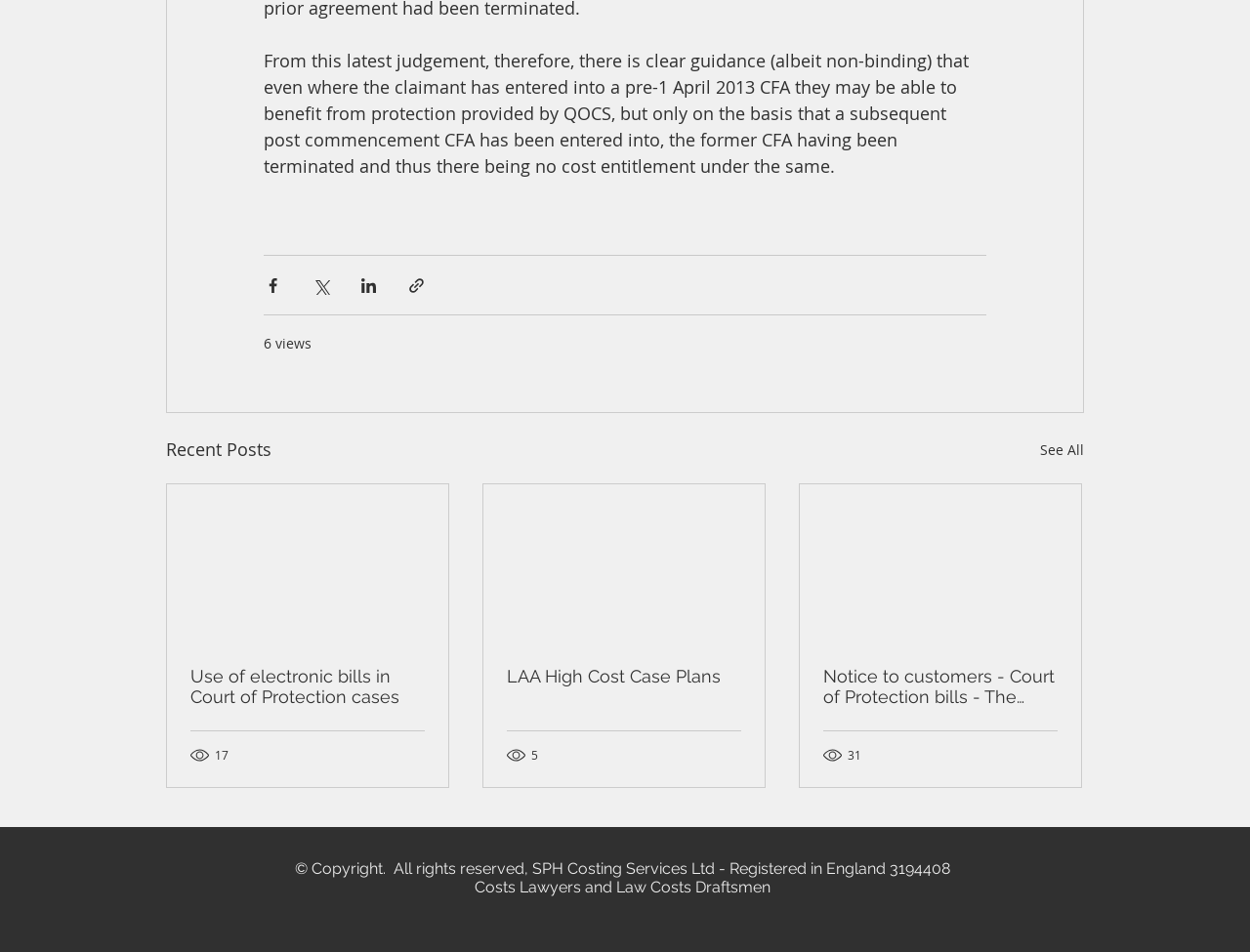Use a single word or phrase to respond to the question:
What is the purpose of the buttons 'Share via Facebook', 'Share via Twitter', etc.?

To share content